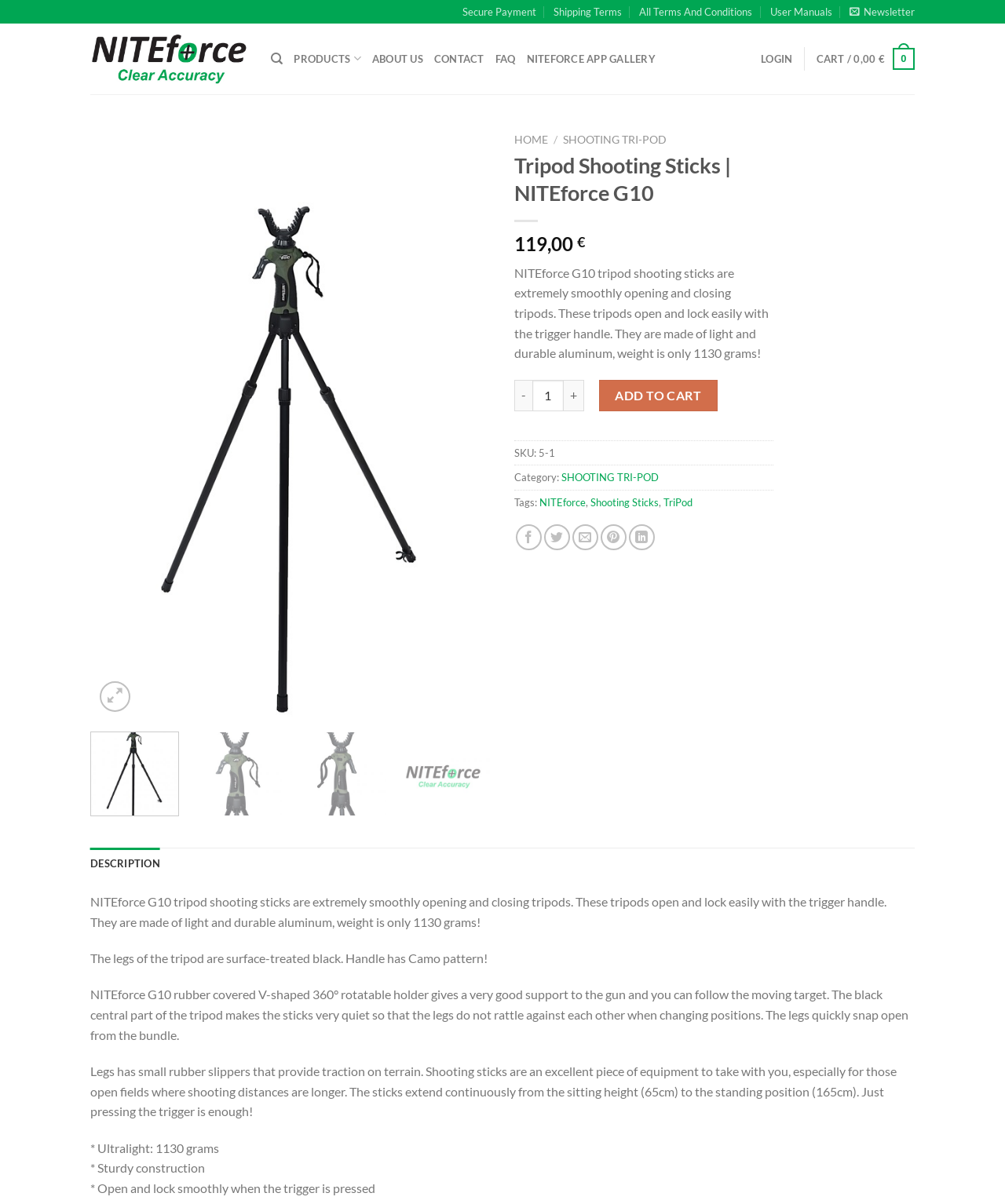Using the webpage screenshot and the element description alt="NITEforce G10 trigger handle", determine the bounding box coordinates. Specify the coordinates in the format (top-left x, top-left y, bottom-right x, bottom-right y) with values ranging from 0 to 1.

[0.193, 0.607, 0.281, 0.678]